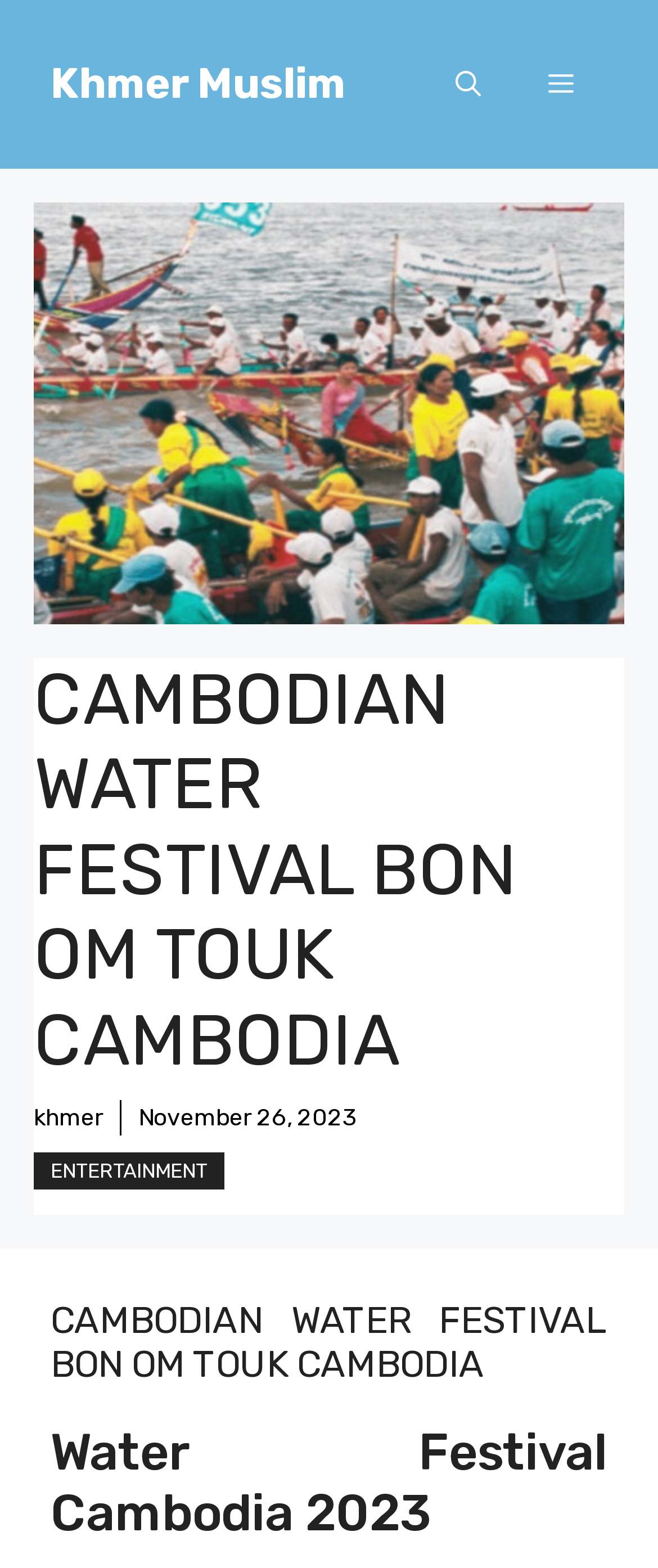Based on the provided description, "Khmer Muslim", find the bounding box of the corresponding UI element in the screenshot.

[0.077, 0.038, 0.526, 0.069]